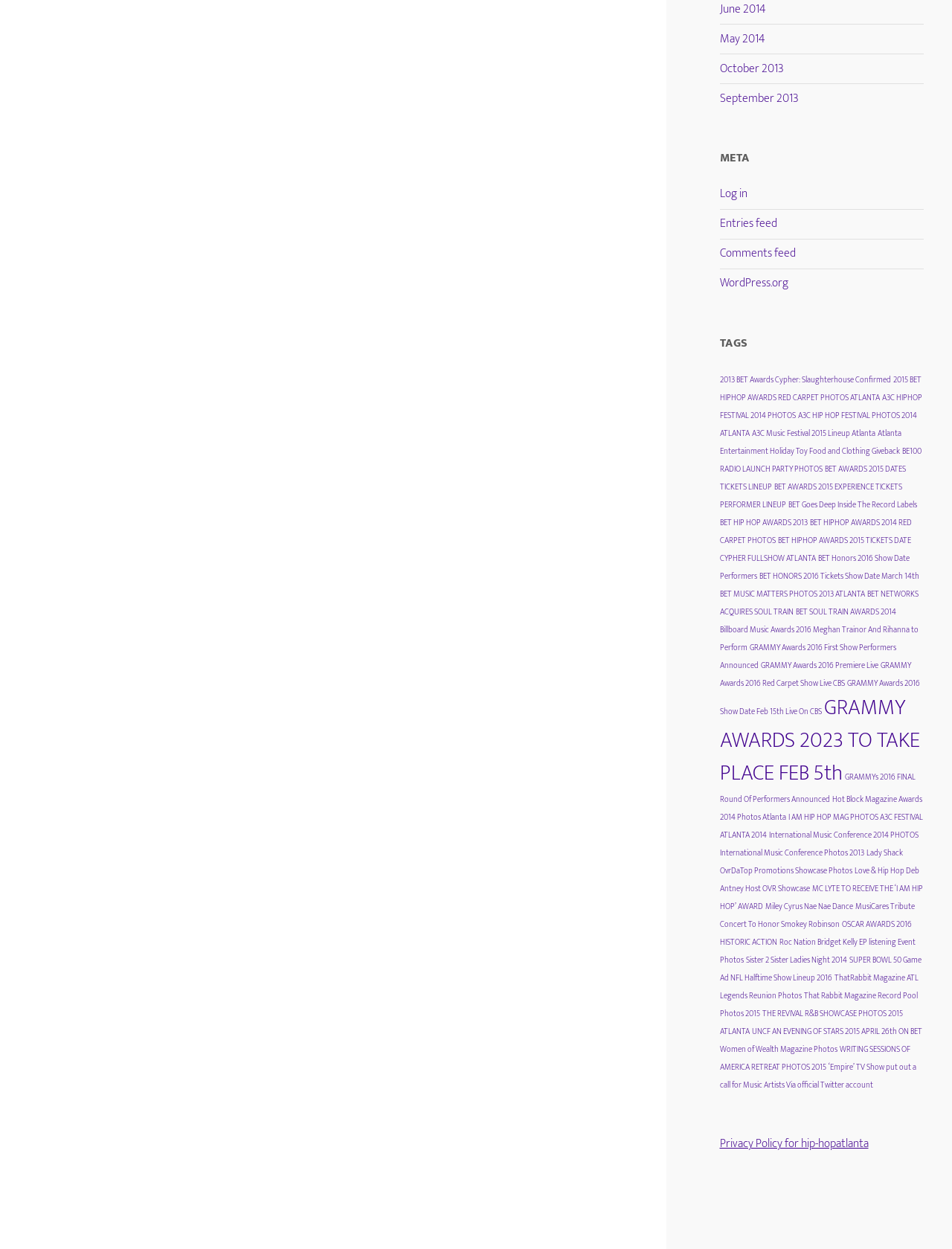Identify and provide the bounding box for the element described by: "Privacy Policy for hip-hopatlanta".

[0.756, 0.908, 0.912, 0.924]